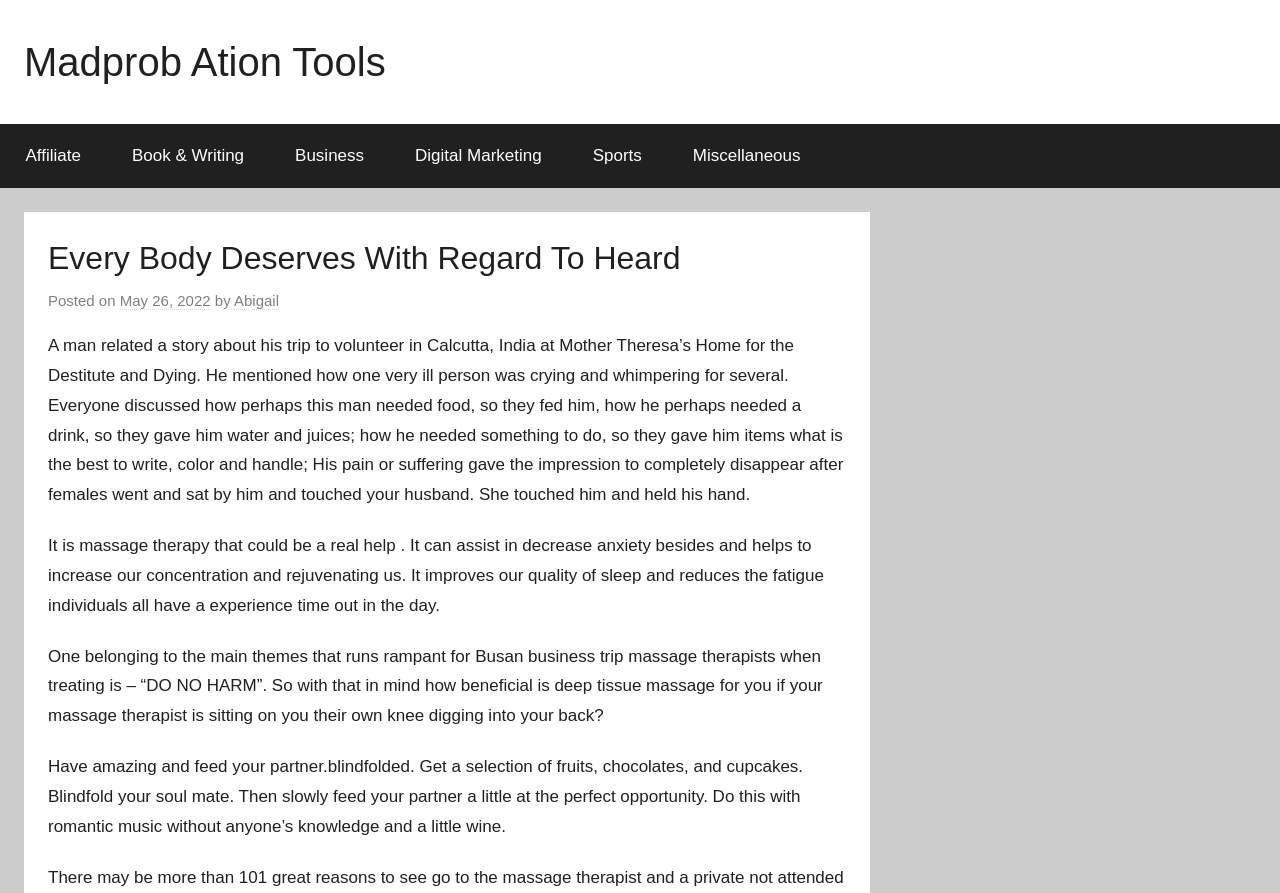Extract the main heading from the webpage content.

Every Body Deserves With Regard To Heard